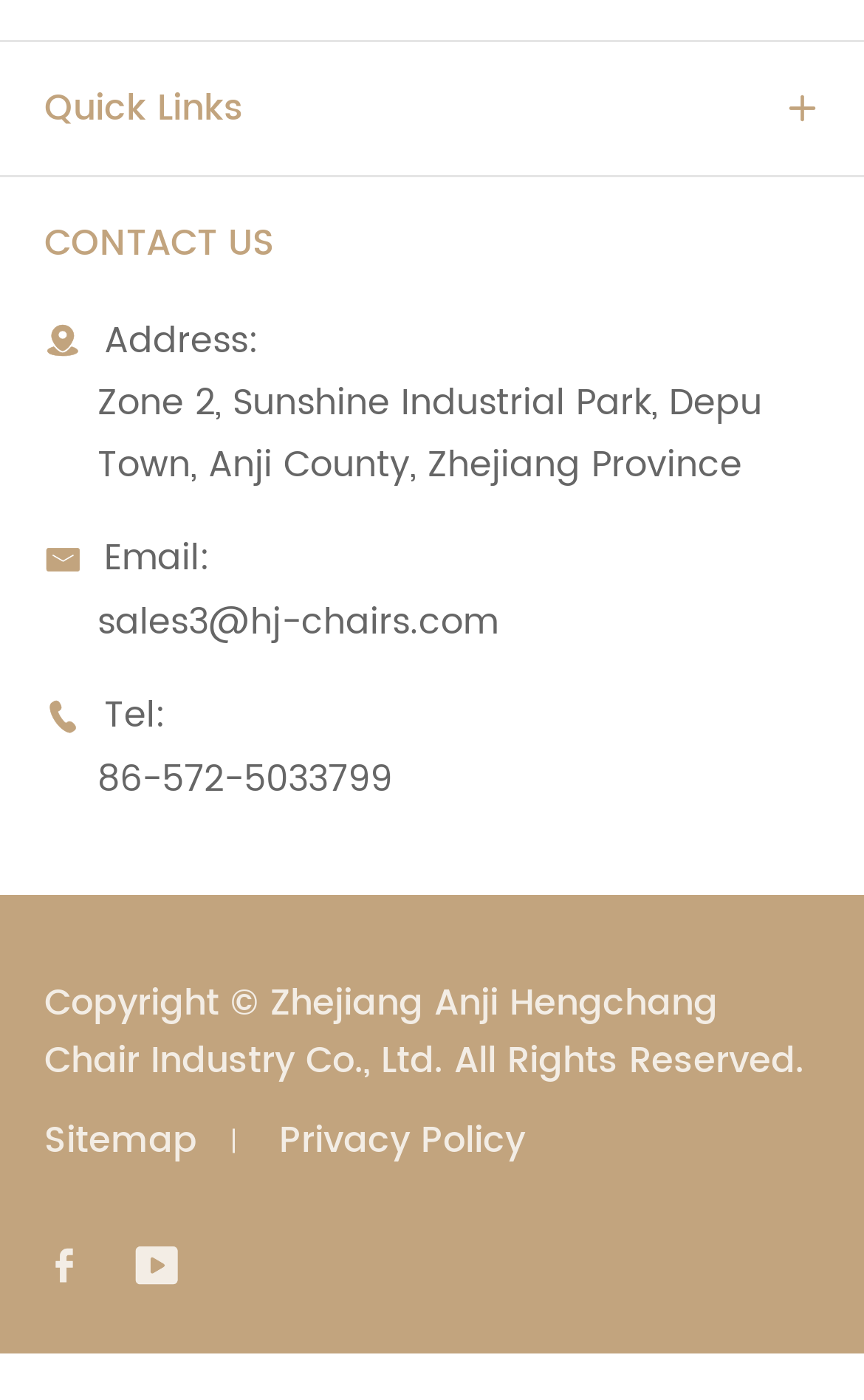Specify the bounding box coordinates of the region I need to click to perform the following instruction: "Call 86-572-5033799". The coordinates must be four float numbers in the range of 0 to 1, i.e., [left, top, right, bottom].

[0.113, 0.536, 0.454, 0.577]